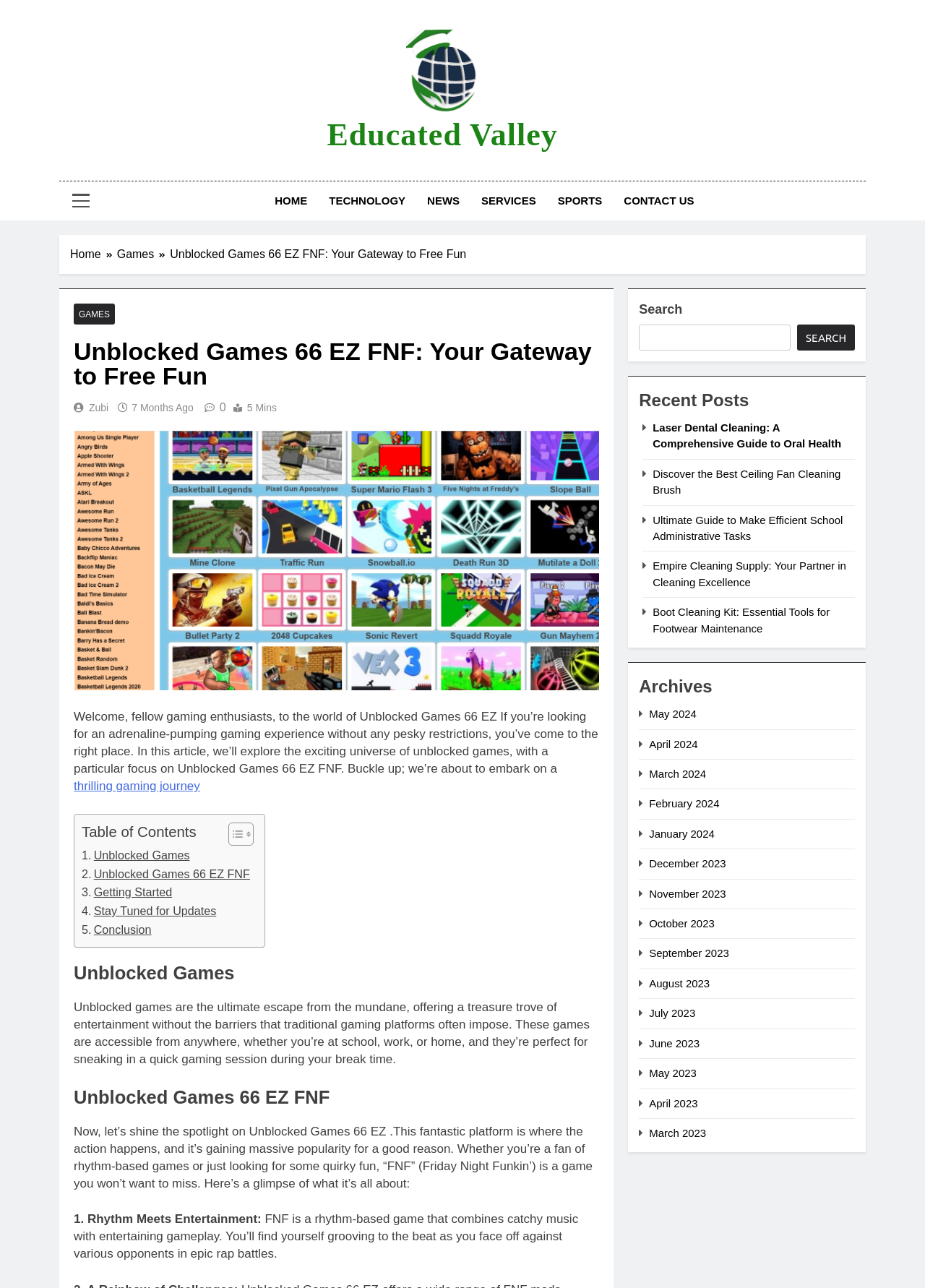Could you indicate the bounding box coordinates of the region to click in order to complete this instruction: "Search for something".

[0.691, 0.252, 0.854, 0.272]